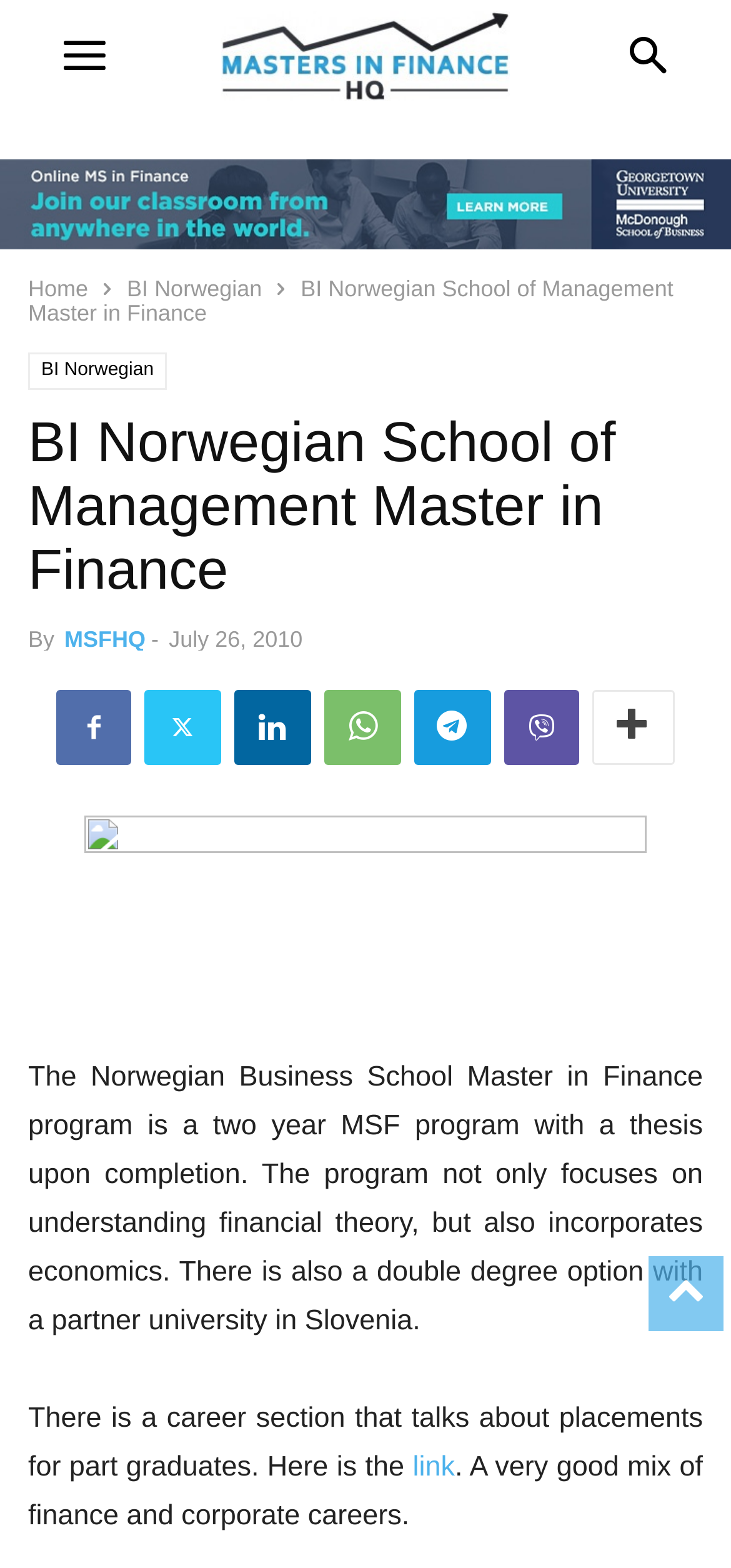Find the coordinates for the bounding box of the element with this description: "BI Norwegian".

[0.038, 0.225, 0.228, 0.249]